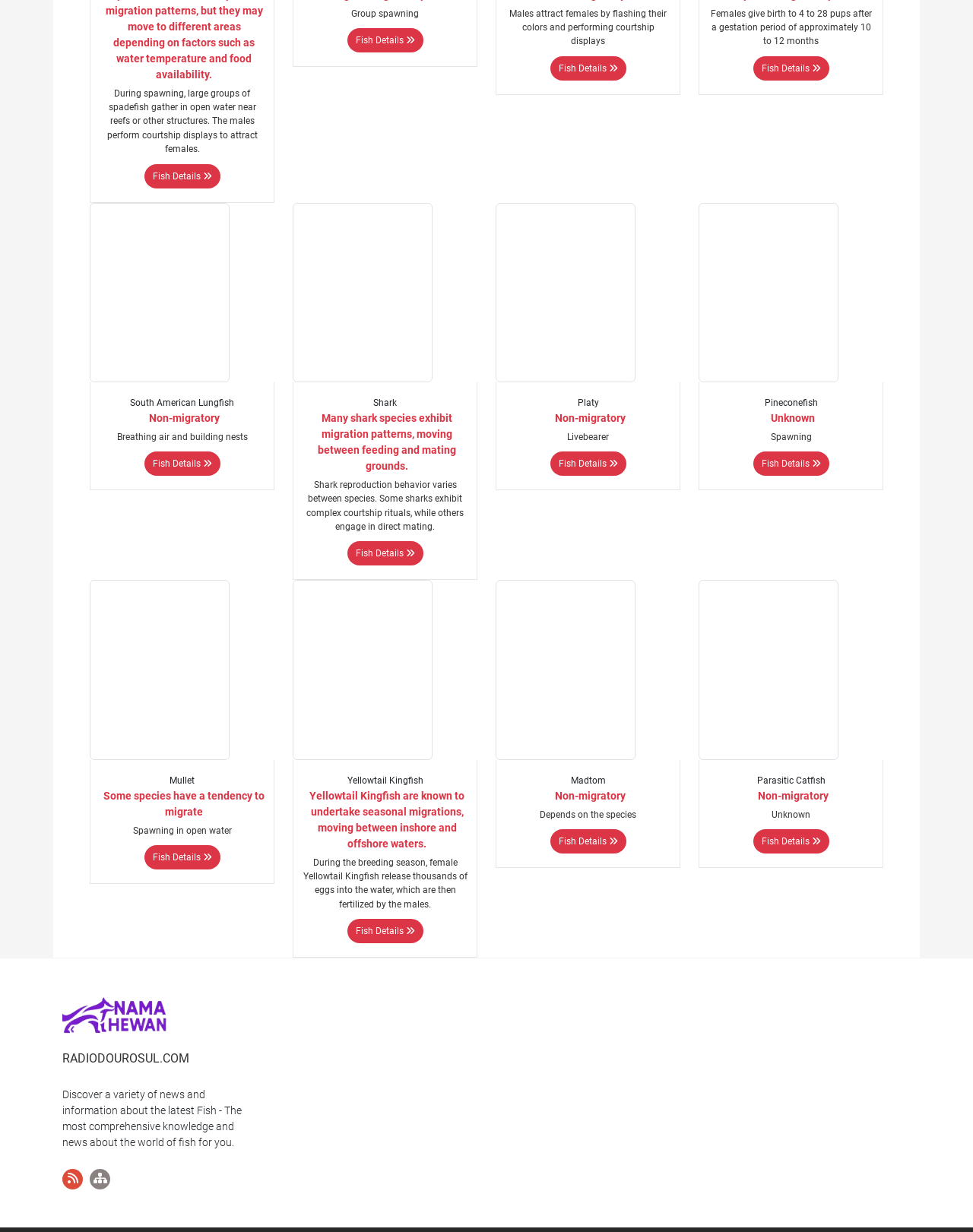Where do Spadefish gather during spawning?
Respond to the question with a single word or phrase according to the image.

Open water near reefs or structures